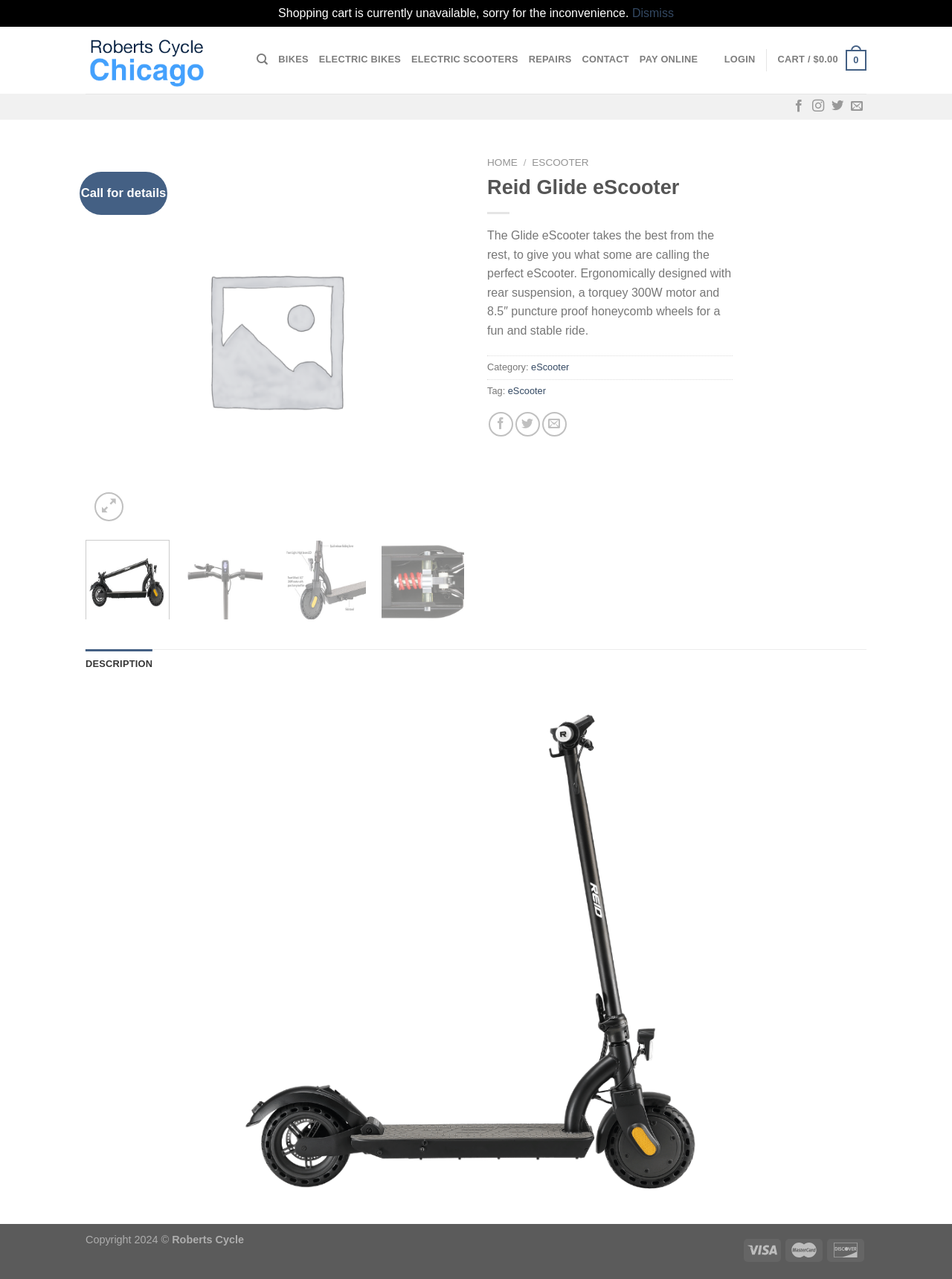Determine the bounding box coordinates of the section to be clicked to follow the instruction: "Dismiss the notification". The coordinates should be given as four float numbers between 0 and 1, formatted as [left, top, right, bottom].

[0.664, 0.005, 0.708, 0.015]